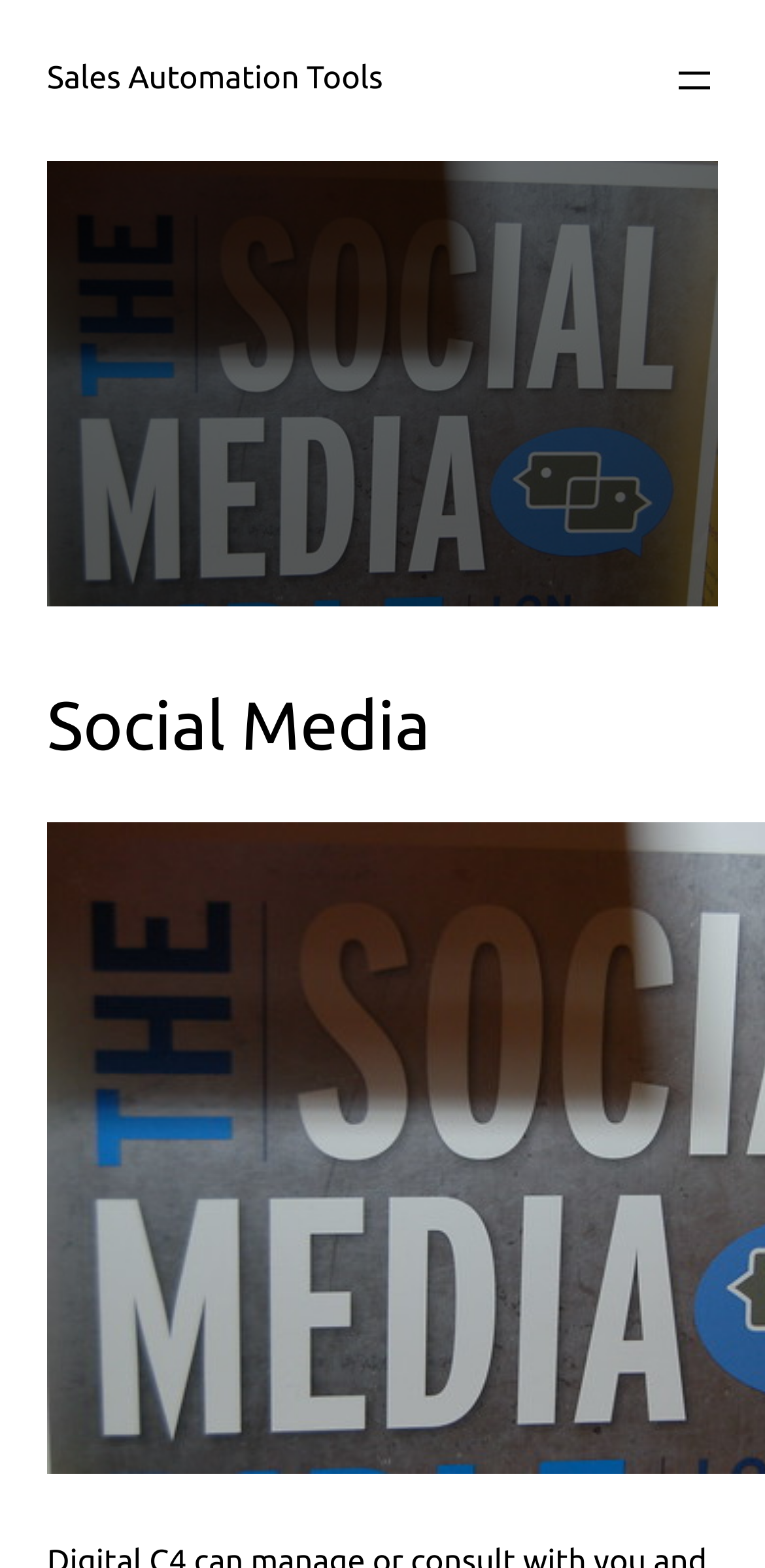Identify the bounding box coordinates for the UI element described as: "Sales Automation Tools".

[0.062, 0.039, 0.5, 0.062]